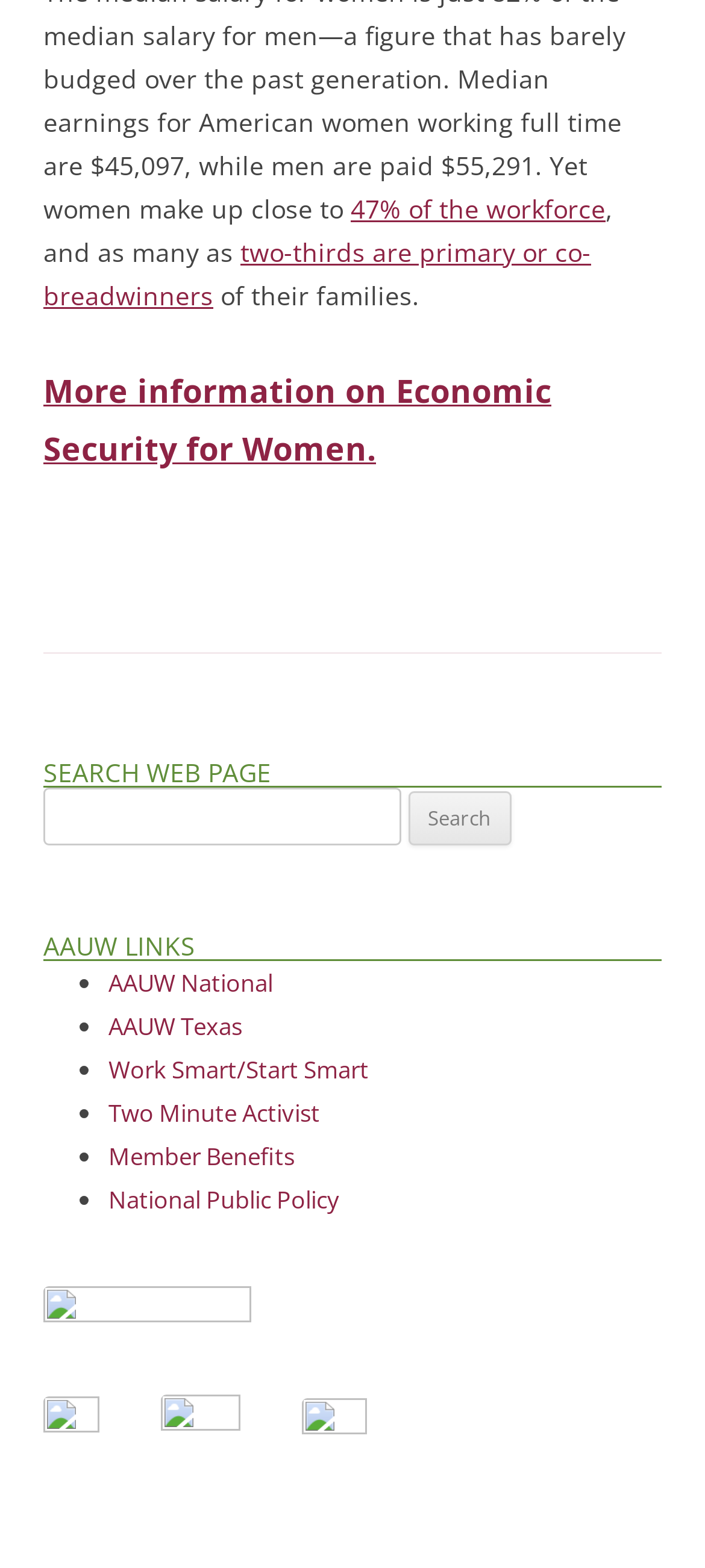Pinpoint the bounding box coordinates of the clickable element to carry out the following instruction: "Learn more about Economic Security for Women."

[0.062, 0.235, 0.782, 0.3]